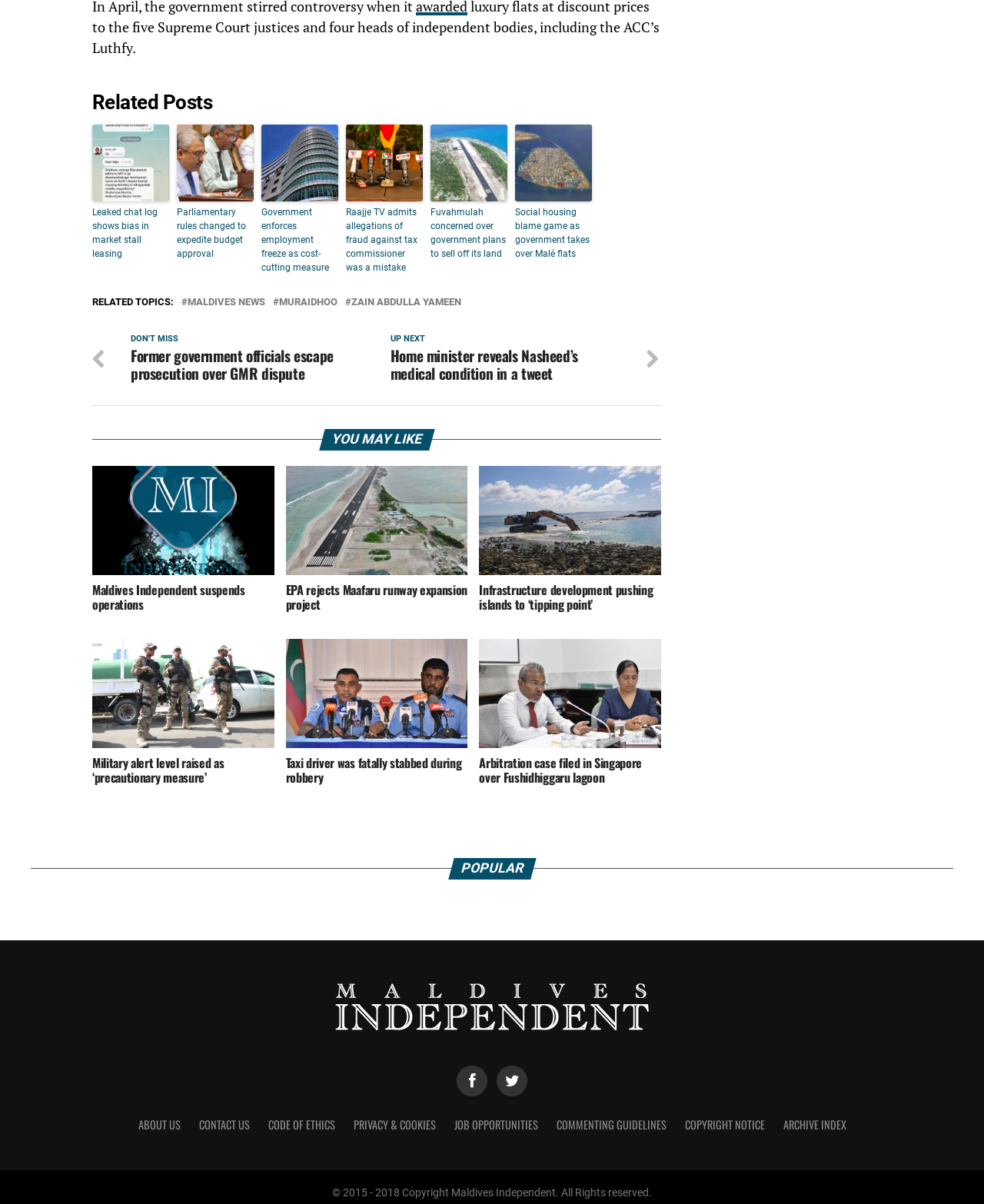Use a single word or phrase to answer the following:
How many links are there in the 'Related Posts' section?

8